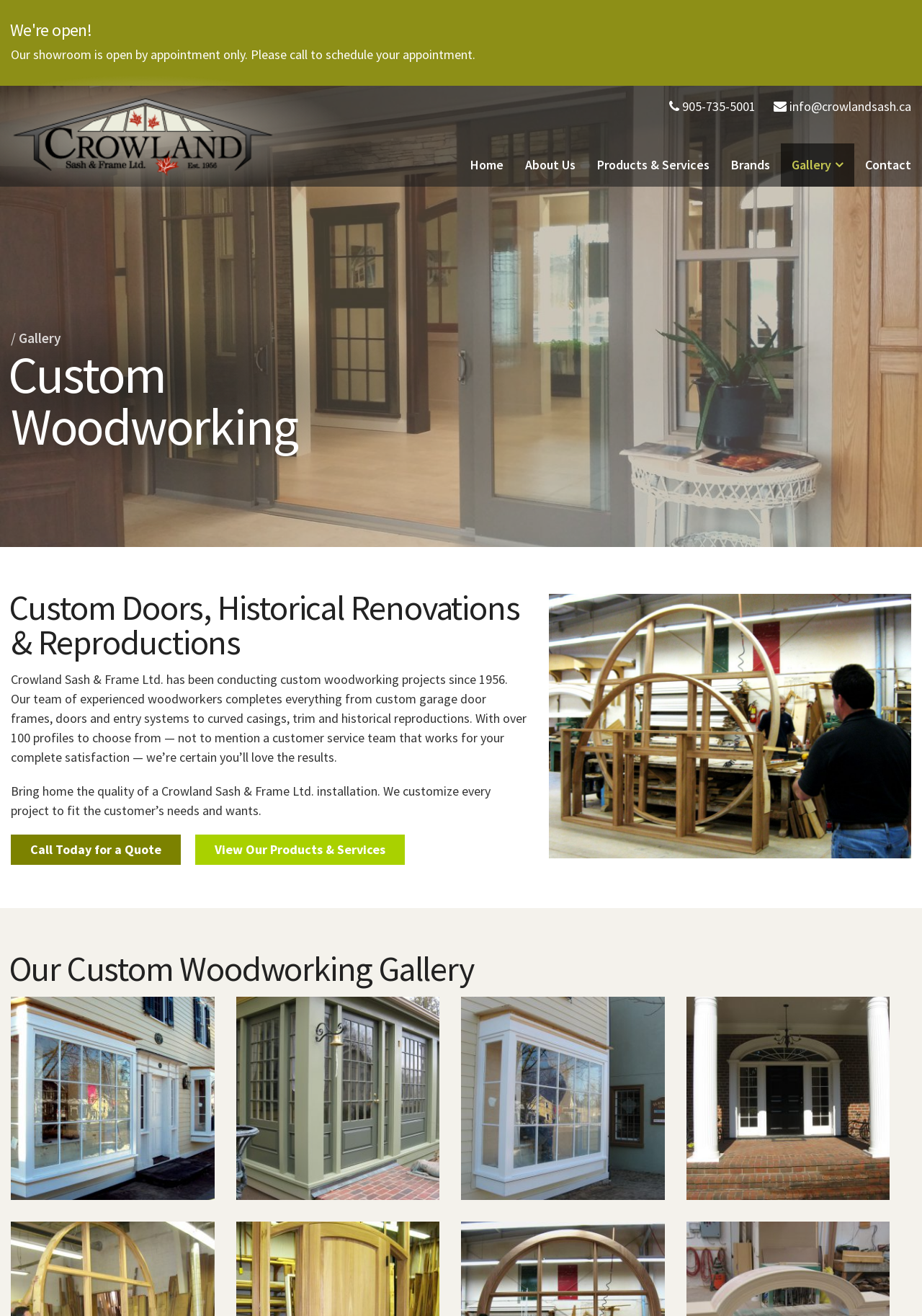Find the bounding box coordinates of the element to click in order to complete the given instruction: "Click to schedule an appointment."

[0.012, 0.035, 0.516, 0.048]